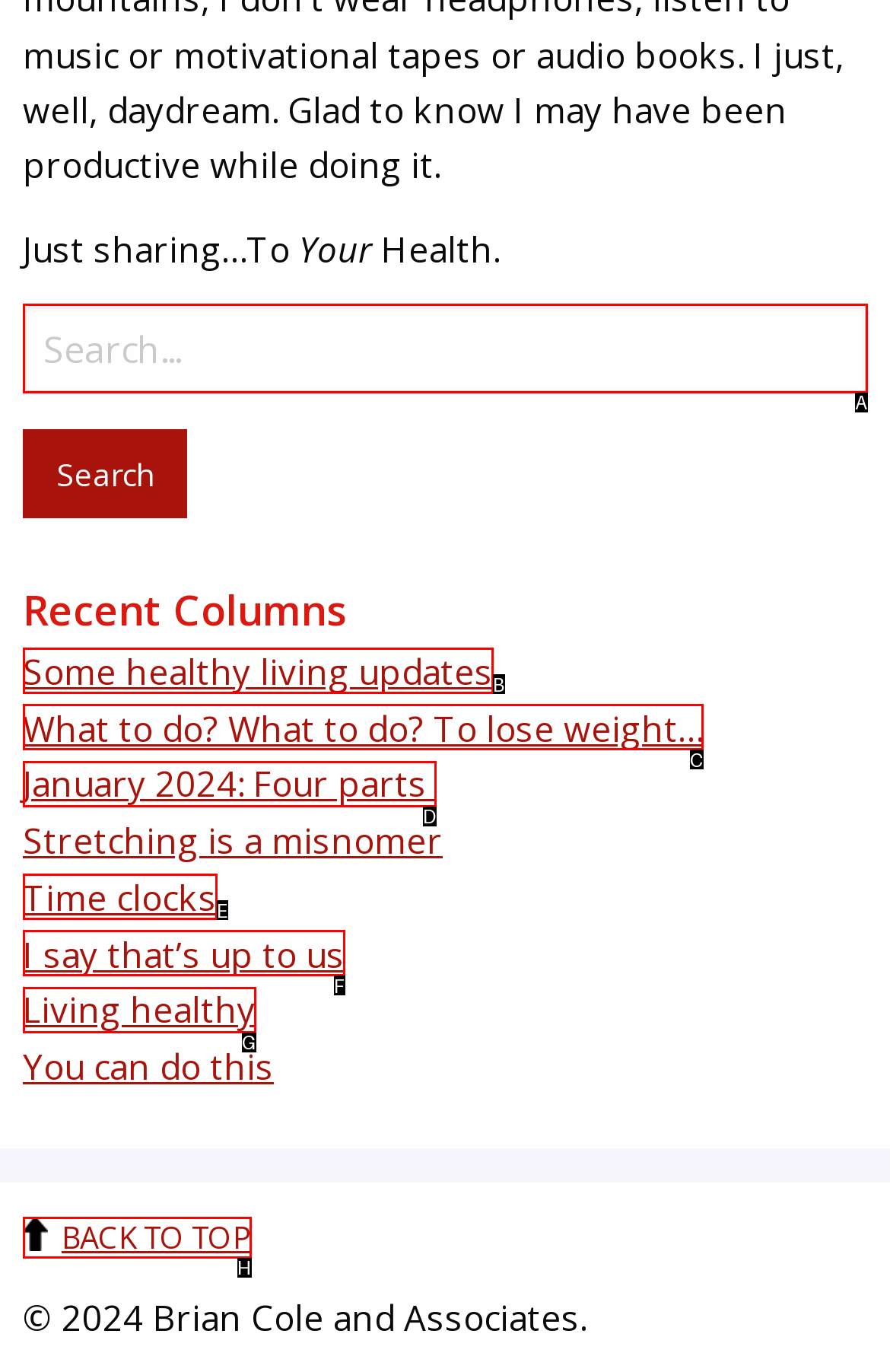Select the HTML element that corresponds to the description: Home. Answer with the letter of the matching option directly from the choices given.

None